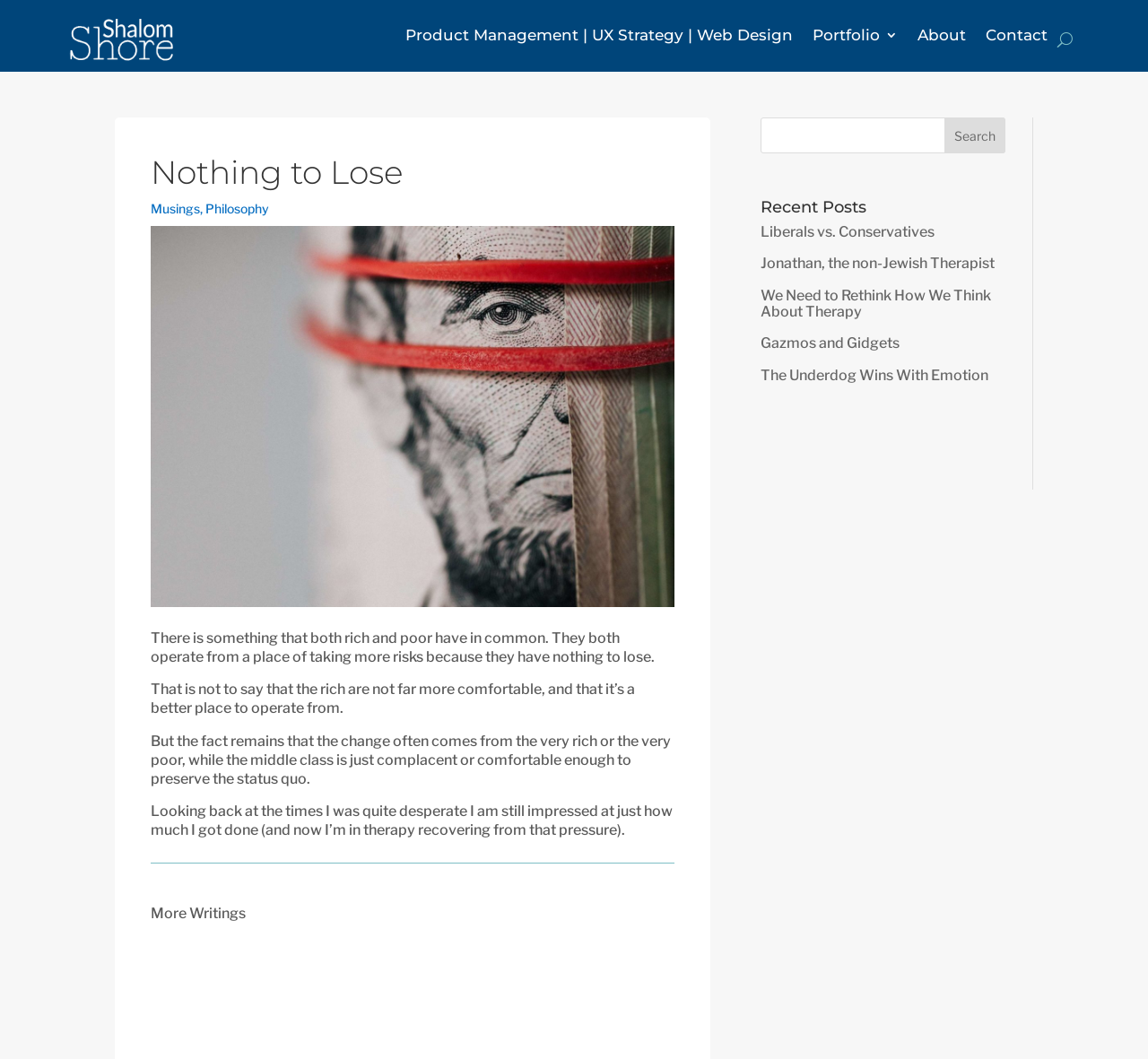Find the bounding box coordinates for the area that must be clicked to perform this action: "Read the 'Musings' article".

[0.131, 0.19, 0.174, 0.204]